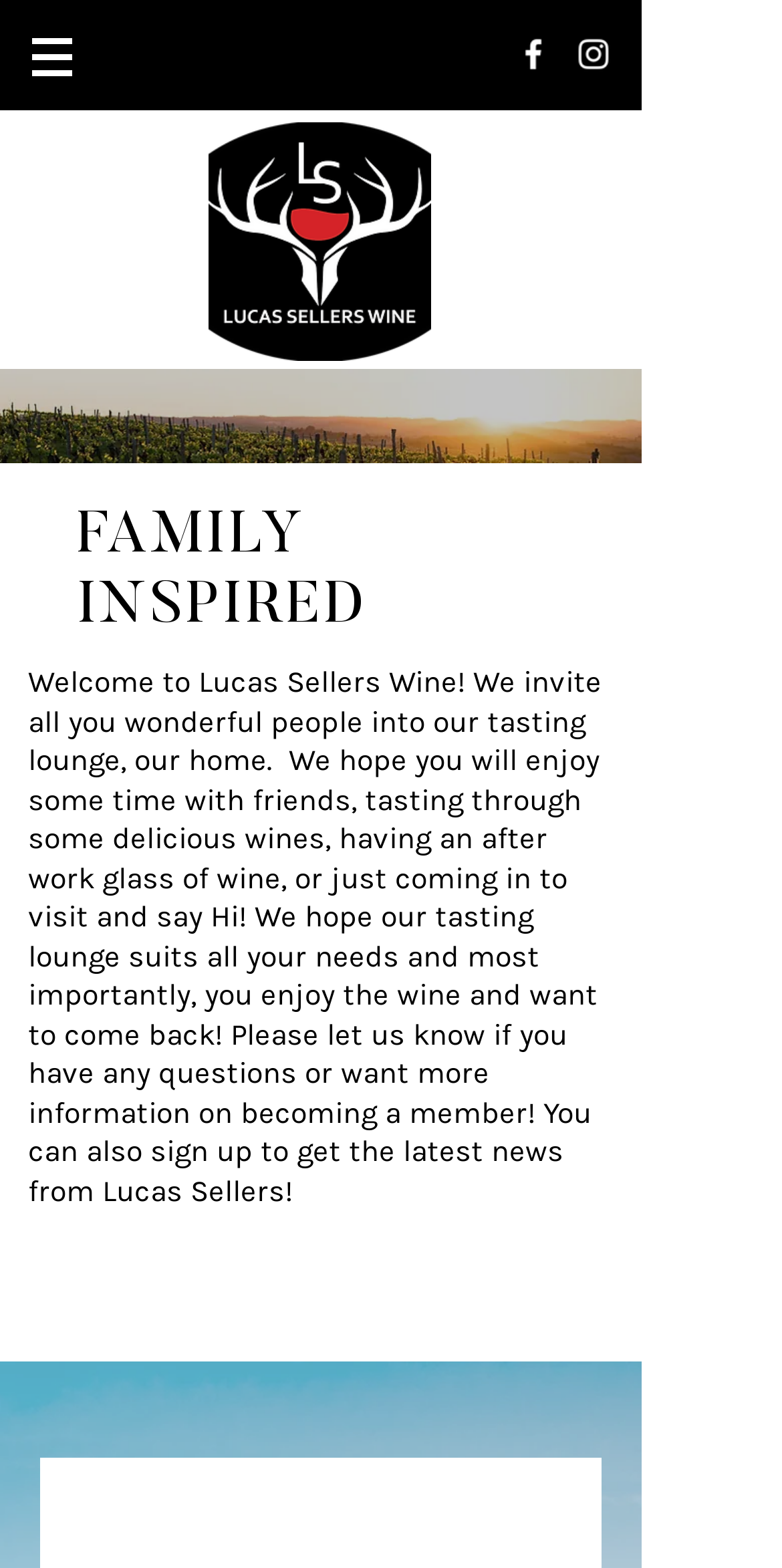Identify the bounding box of the UI element described as follows: "alt="Google+"". Provide the coordinates as four float numbers in the range of 0 to 1 [left, top, right, bottom].

None